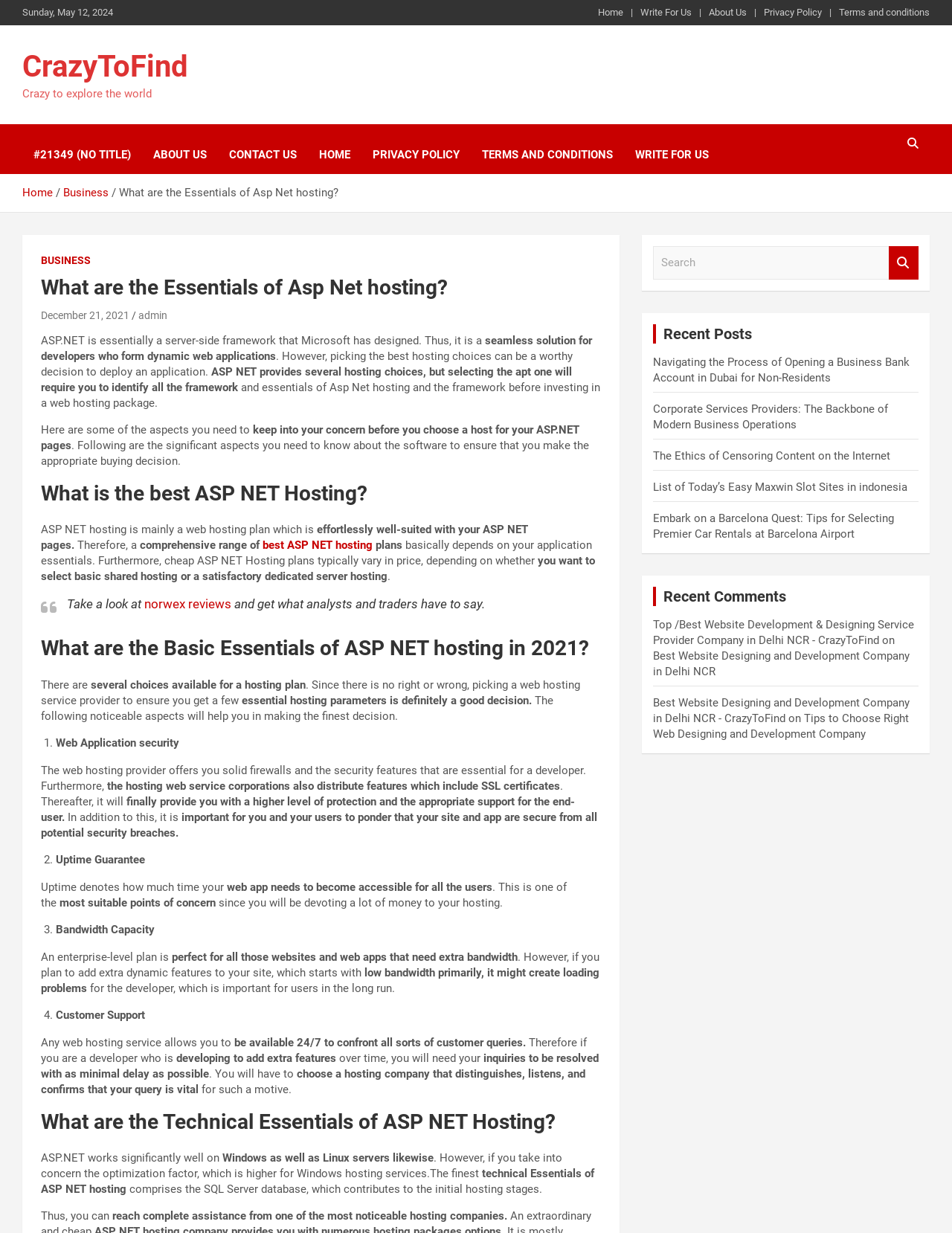Illustrate the webpage with a detailed description.

The webpage is about the essentials of ASP.NET hosting, with the title "What are the Essentials of Asp Net hosting?" at the top. Below the title, there is a navigation bar with links to "Home", "Write For Us", "About Us", "Privacy Policy", and "Terms and conditions". 

On the top-left corner, there is a date "Sunday, May 12, 2024" and a heading "CrazyToFind" with a link to the same name. Below it, there is a static text "Crazy to explore the world". 

On the top-right corner, there are several links, including "ABOUT US", "CONTACT US", "HOME", "PRIVACY POLICY", "TERMS AND CONDITIONS", and "WRITE FOR US". 

Below the navigation bar, there is a breadcrumbs navigation with links to "Home" and "Business". The main content of the webpage starts with a heading "What are the Essentials of Asp Net hosting?" followed by several paragraphs of text explaining the basics of ASP.NET hosting. 

The text is divided into sections, including "What is the best ASP NET Hosting?" and "What are the Basic Essentials of ASP NET hosting in 2021?". The latter section lists four essential hosting parameters, including "Web Application security", "Uptime Guarantee", "Bandwidth Capacity", and "Customer Support", each with a brief explanation. 

Throughout the webpage, there are several links to other pages, including "best ASP NET hosting" and "norwex reviews". The webpage also has a blockquote with a link to "norwex reviews" and a static text "Take a look at".